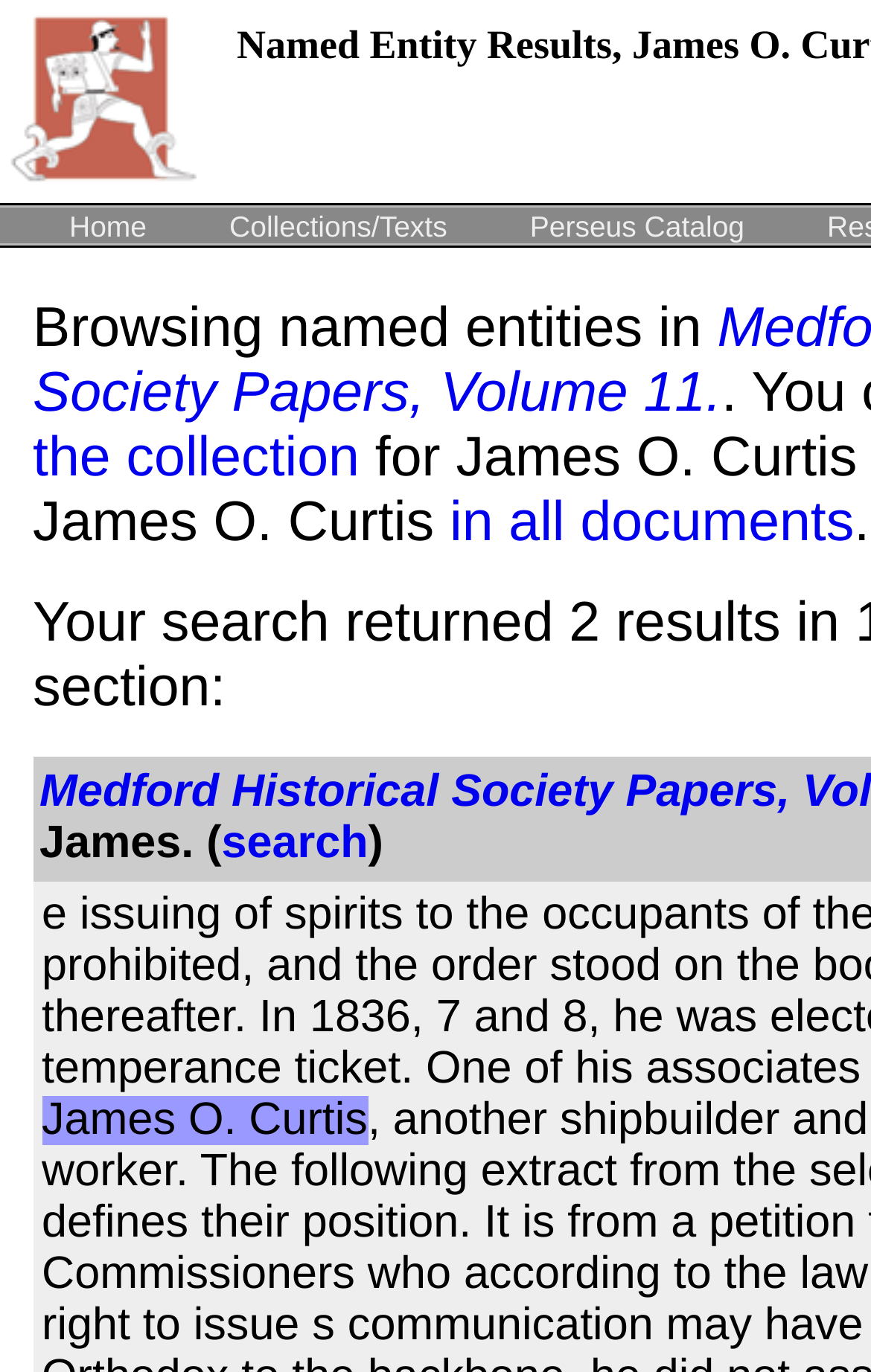Answer with a single word or phrase: 
What is the name of the first entity being browsed?

James